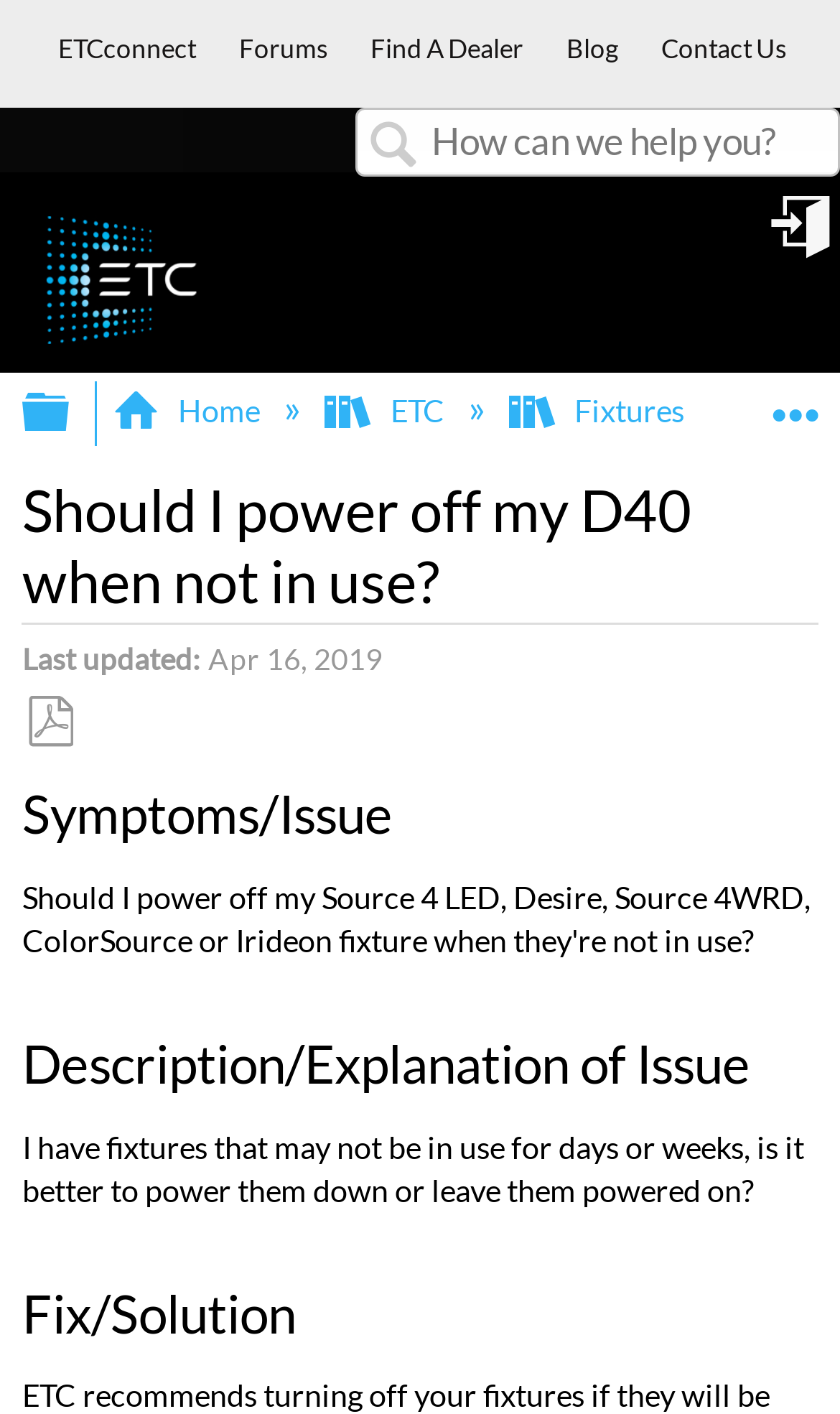Provide the bounding box coordinates of the HTML element this sentence describes: "Expand/collapse global hierarchy".

[0.027, 0.264, 0.092, 0.313]